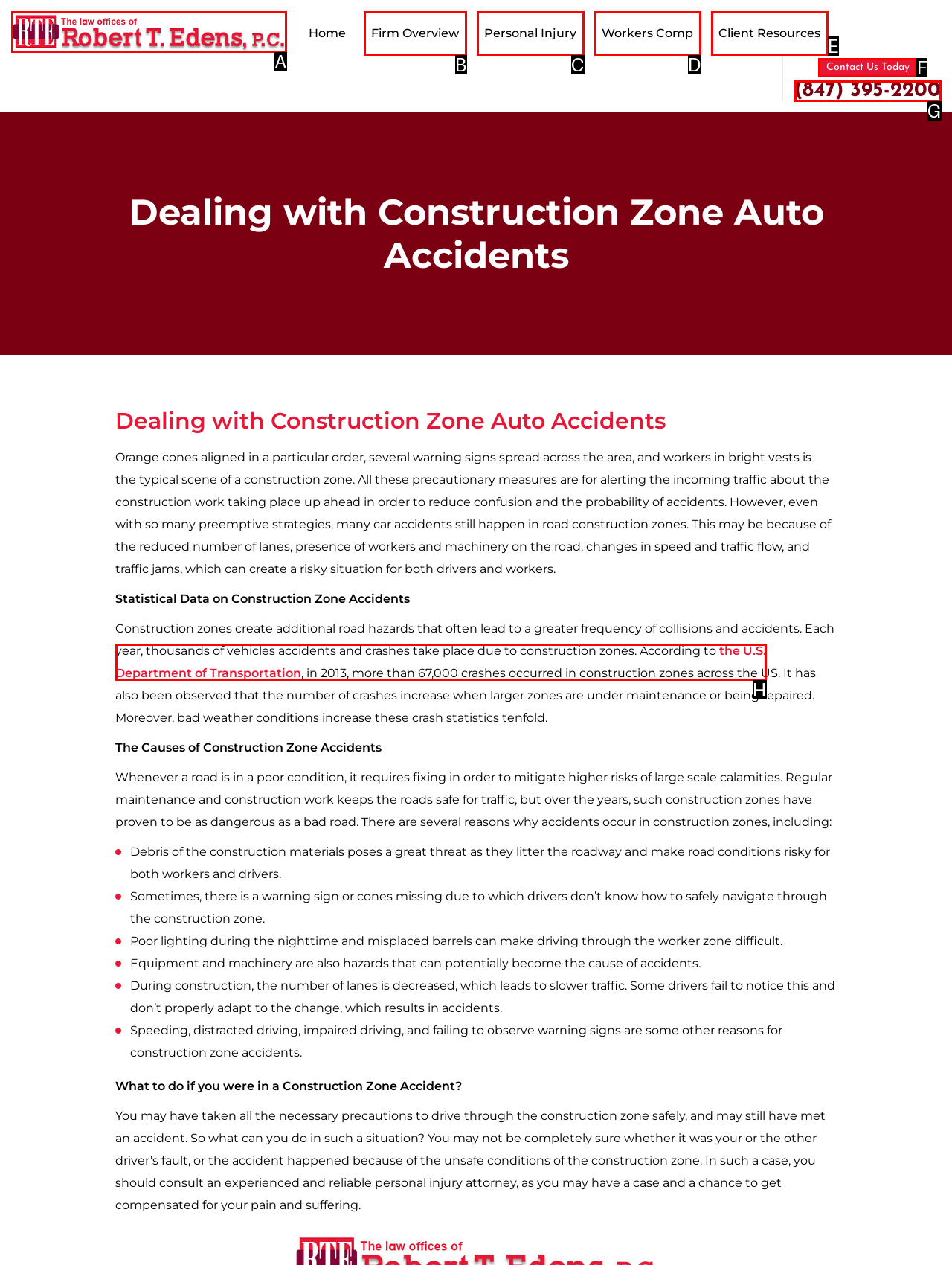Select the HTML element that matches the description: Contact Us Today
Respond with the letter of the correct choice from the given options directly.

F